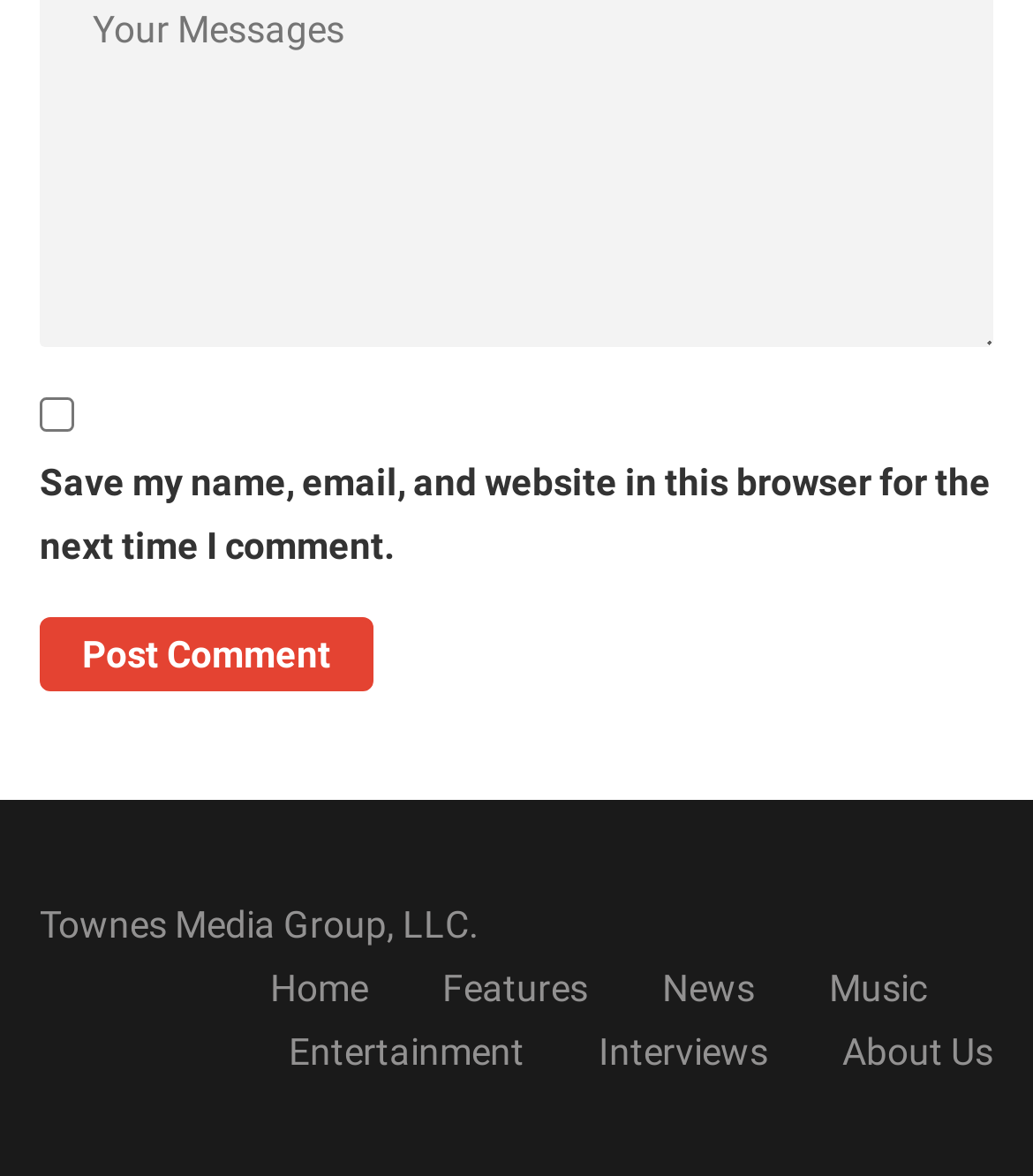How many elements are in the comment section?
Please provide an in-depth and detailed response to the question.

I counted the number of elements in the comment section, which are a checkbox and a button. There are 2 elements in total.